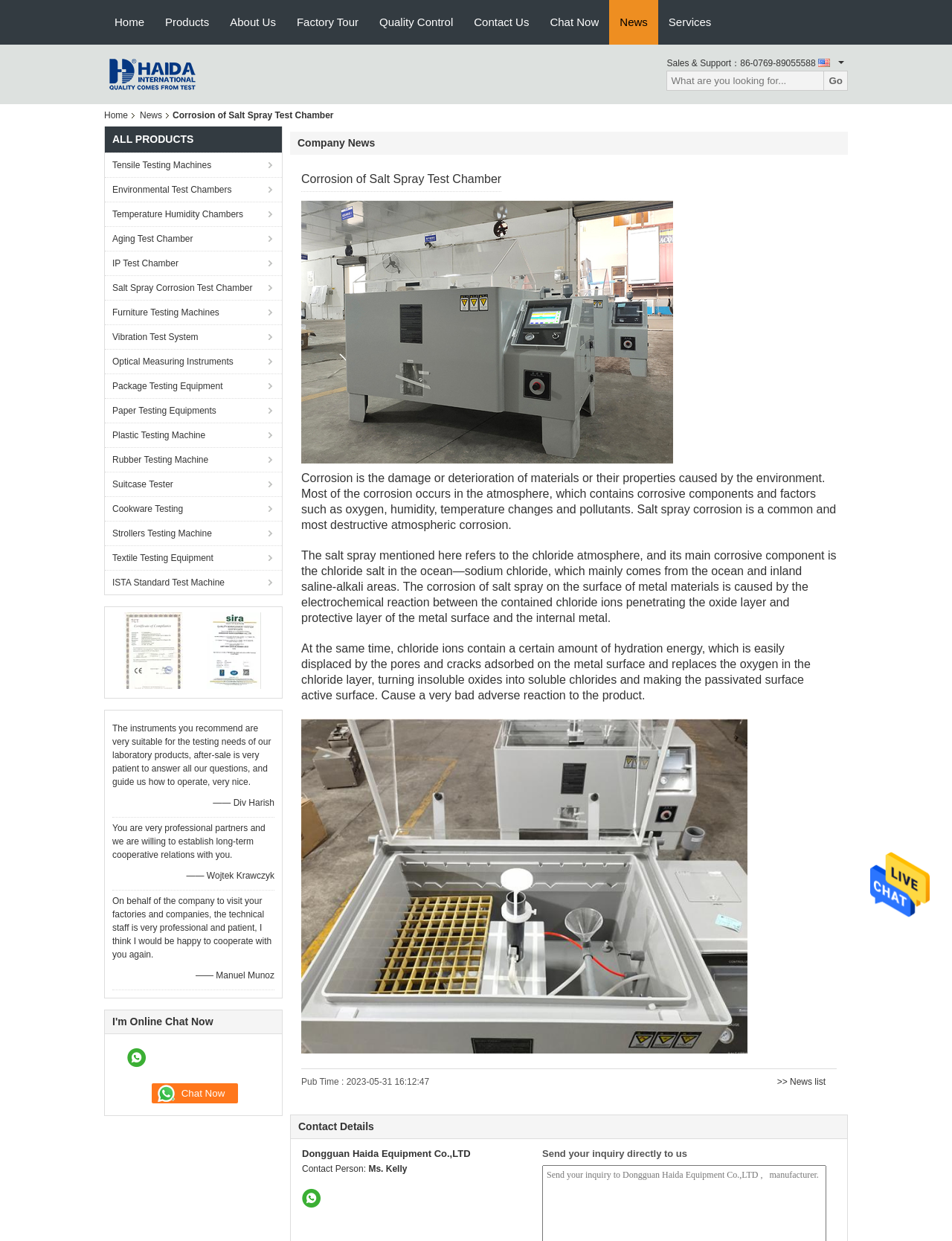What is the phone number for sales and support?
Answer the question using a single word or phrase, according to the image.

86-0769-89055588